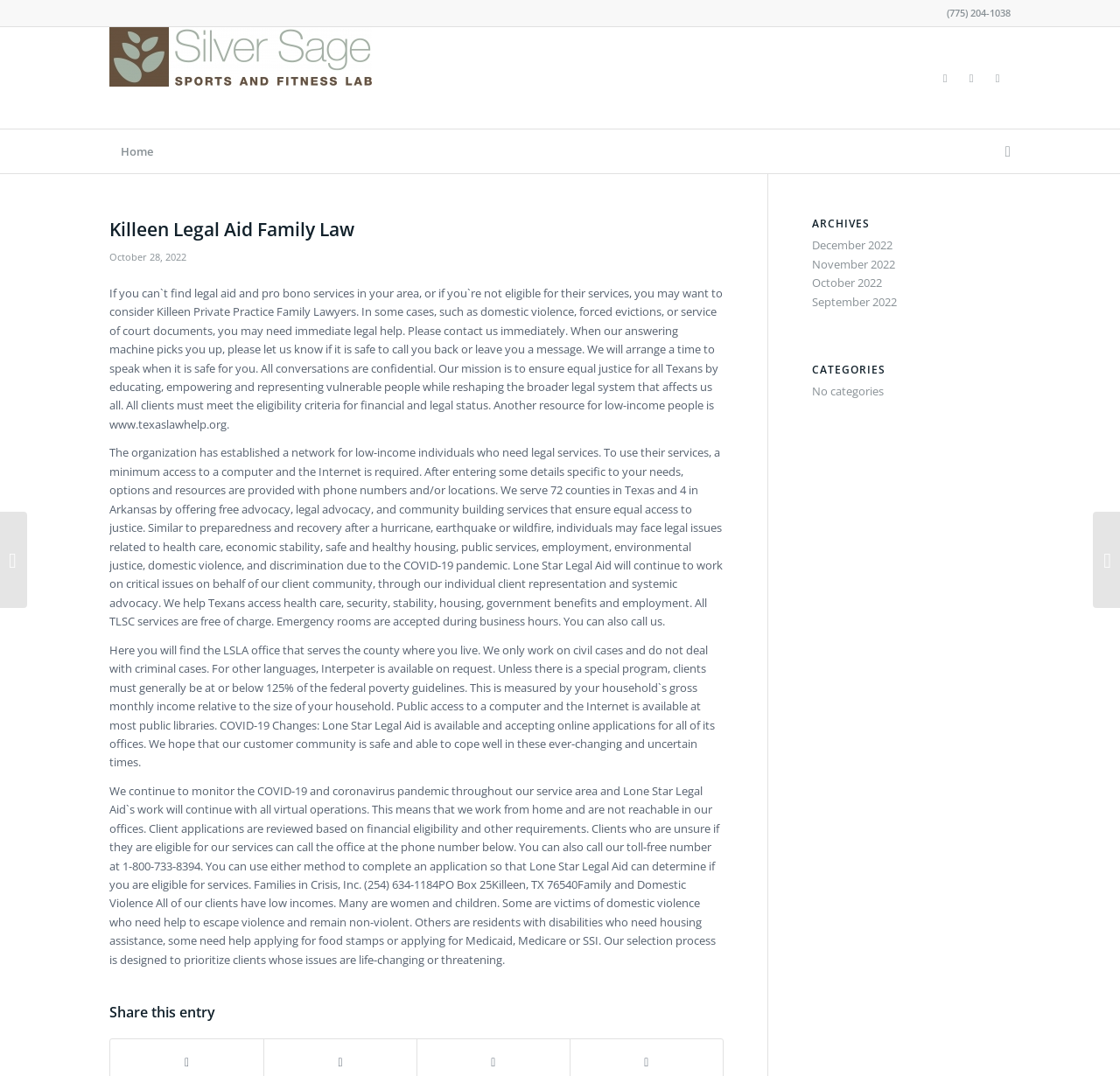What is the name of the organization that helps low-income individuals who need legal services?
Please answer the question with a detailed response using the information from the screenshot.

The name of the organization that helps low-income individuals who need legal services can be found in the static text element that says 'Lone Star Legal Aid will continue to work on critical issues on behalf of our client community, through our individual client representation and systemic advocacy.' This information is located in the middle of the webpage.